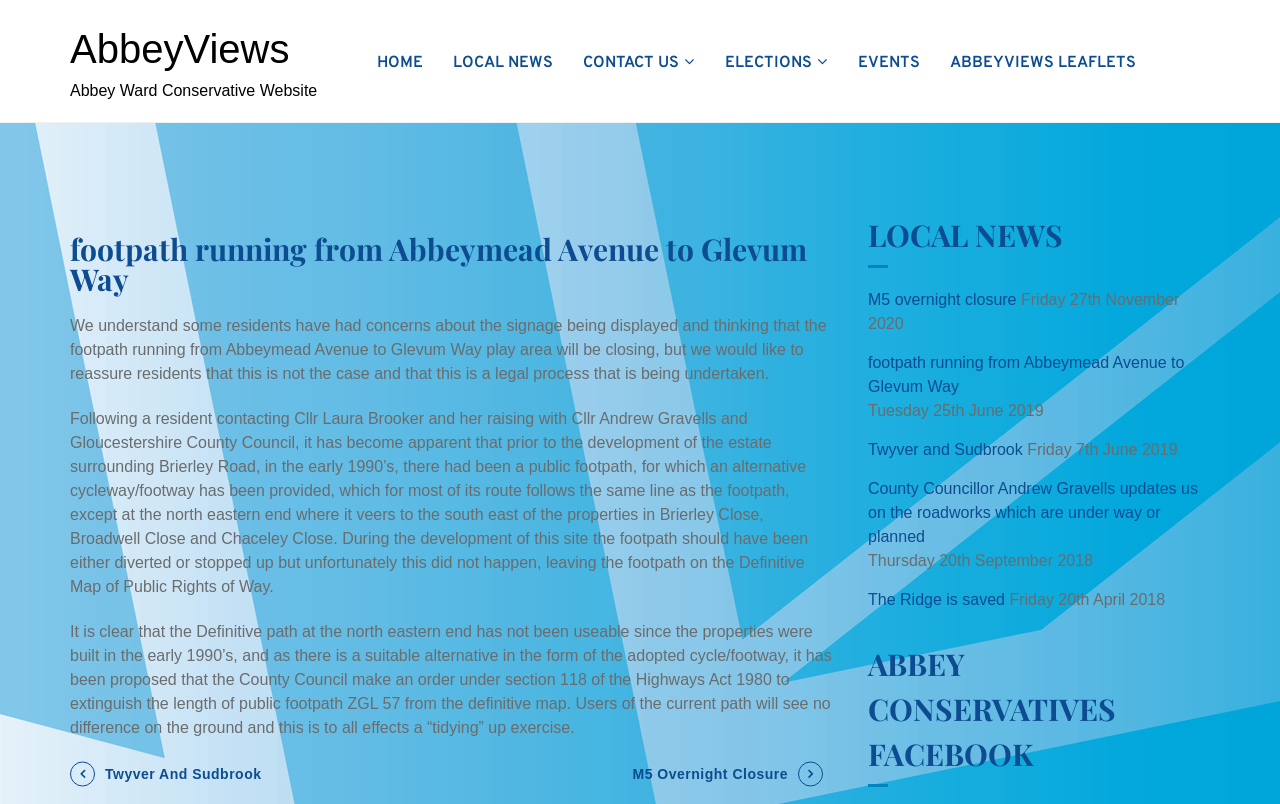Answer the following inquiry with a single word or phrase:
What is the purpose of the proposed order under section 118 of the Highways Act 1980?

To extinguish the length of public footpath ZGL 57